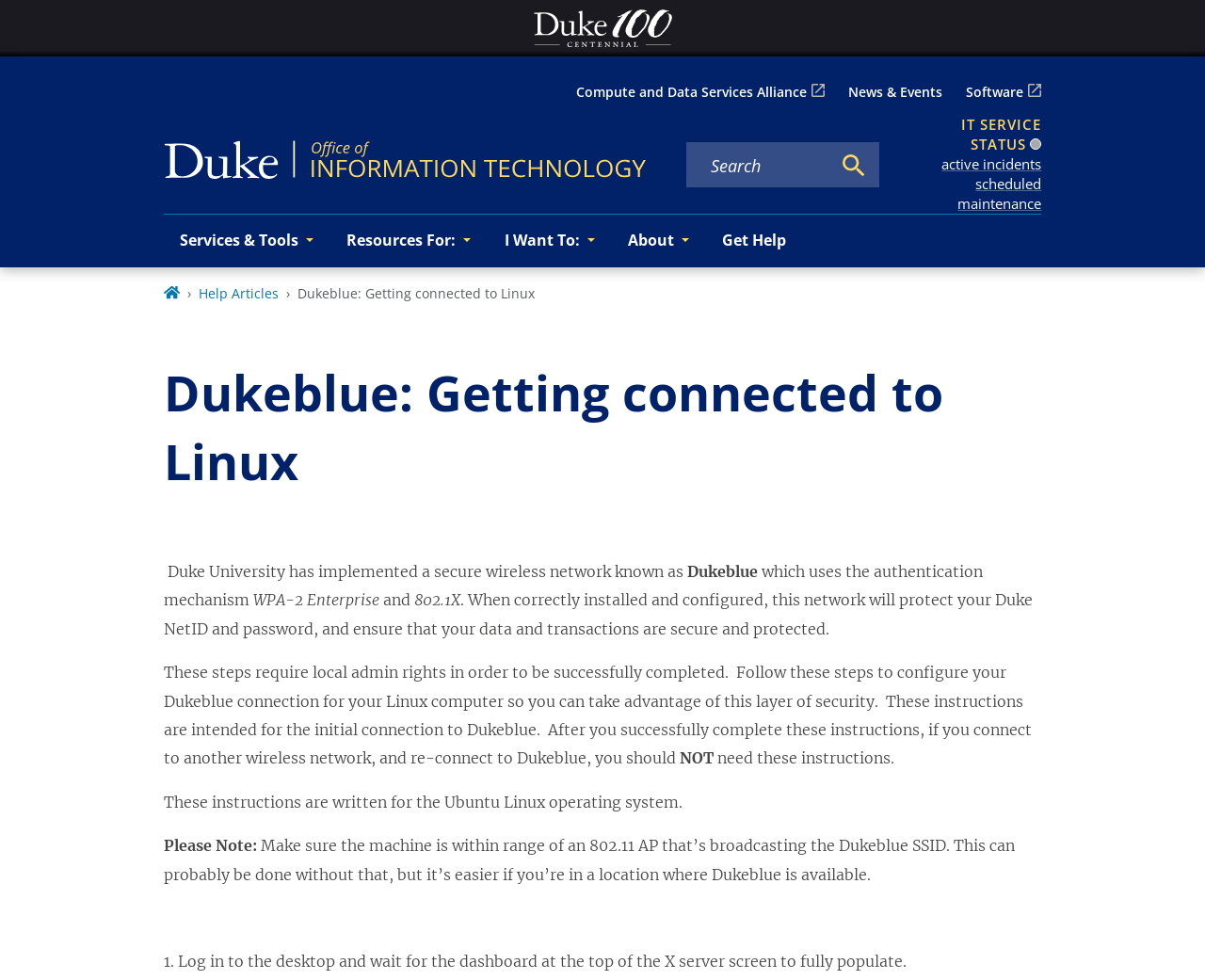Can you find the bounding box coordinates for the element to click on to achieve the instruction: "Search for keywords"?

[0.57, 0.157, 0.688, 0.18]